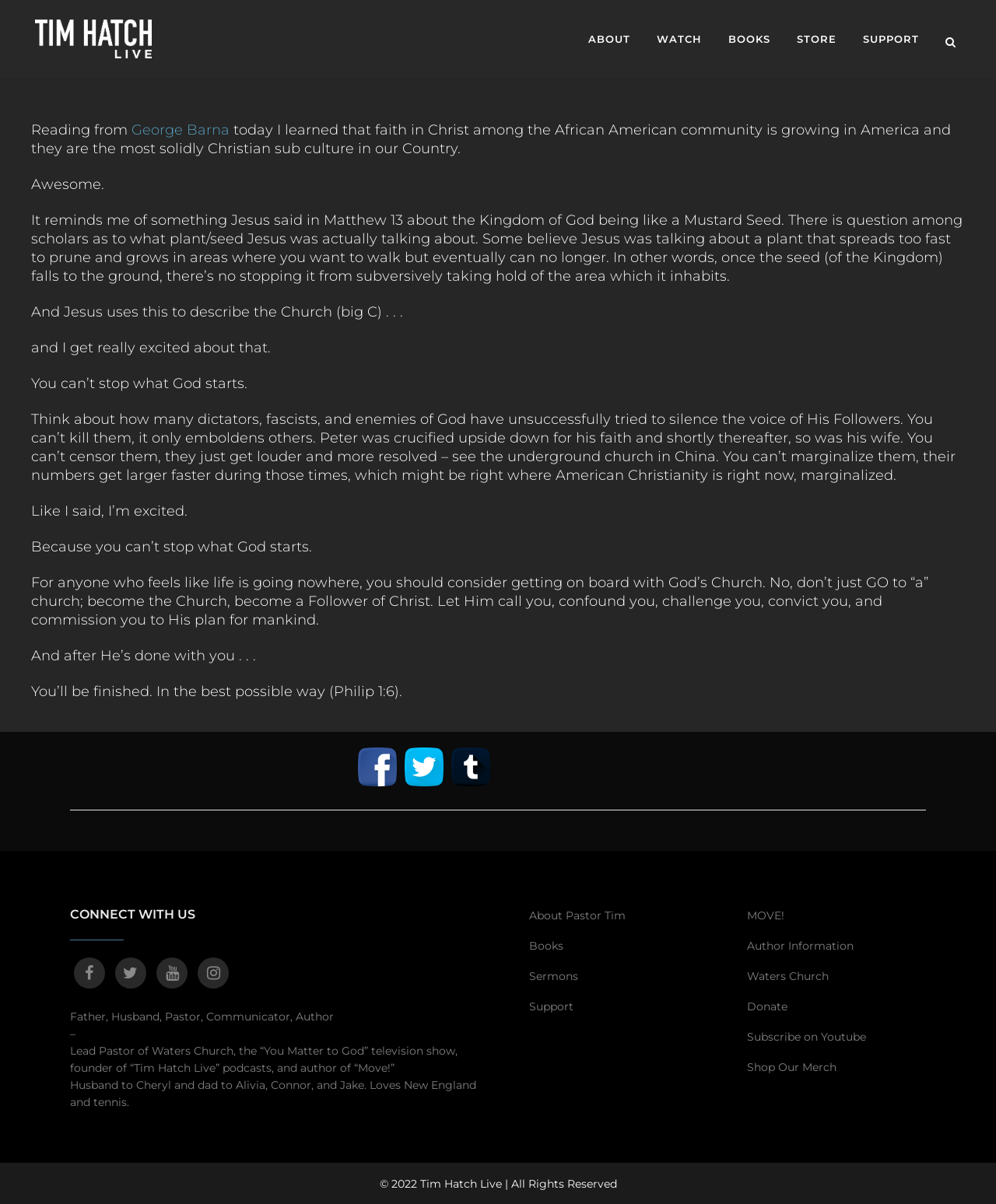Review the image closely and give a comprehensive answer to the question: What is the name of the church?

I found the answer by looking at the text 'Lead Pastor of Waters Church' and the surrounding context, which suggests that the church's name is Waters Church.